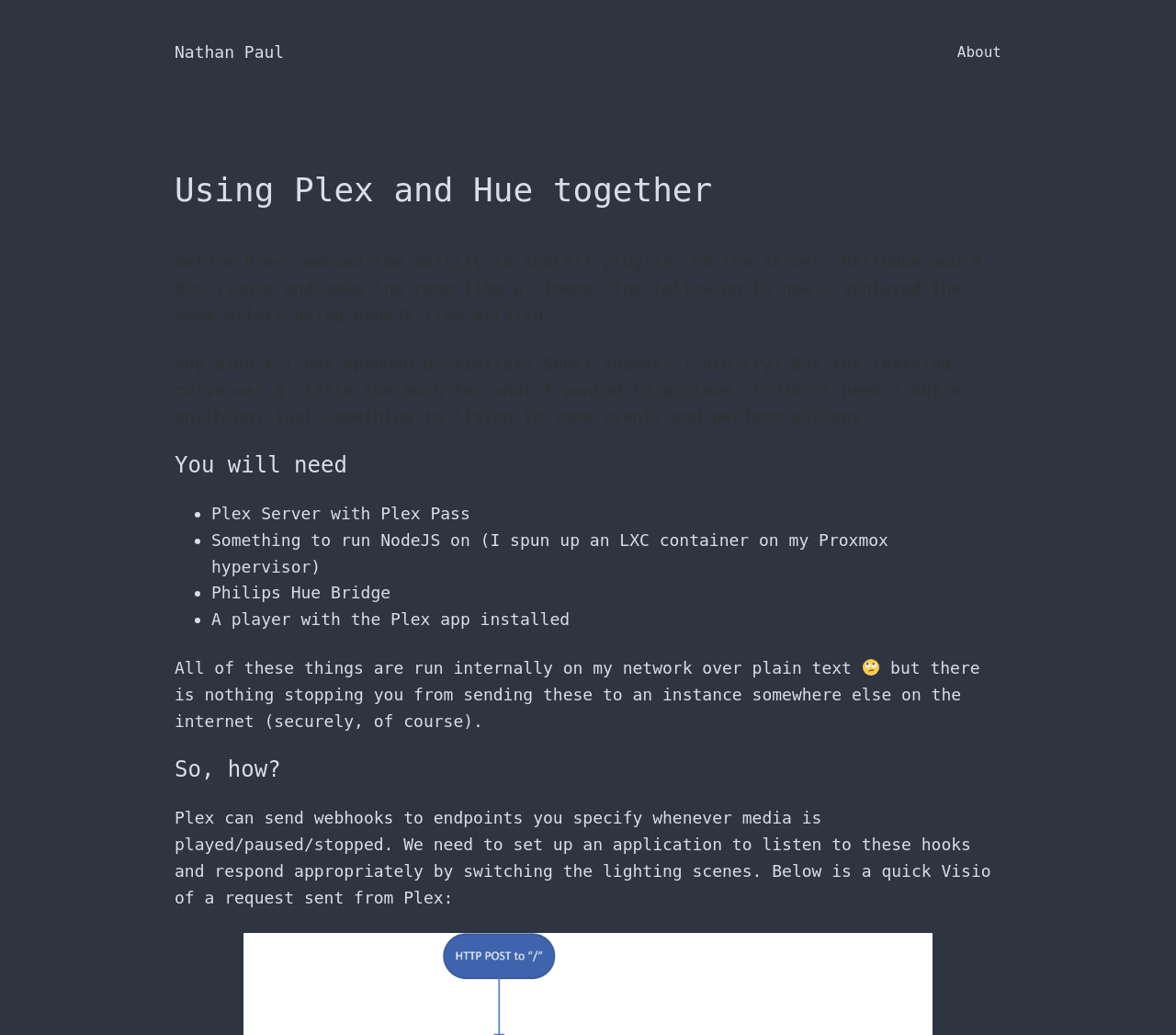Use a single word or phrase to answer the question: 
What is the format of the request sent from Plex?

Webhook